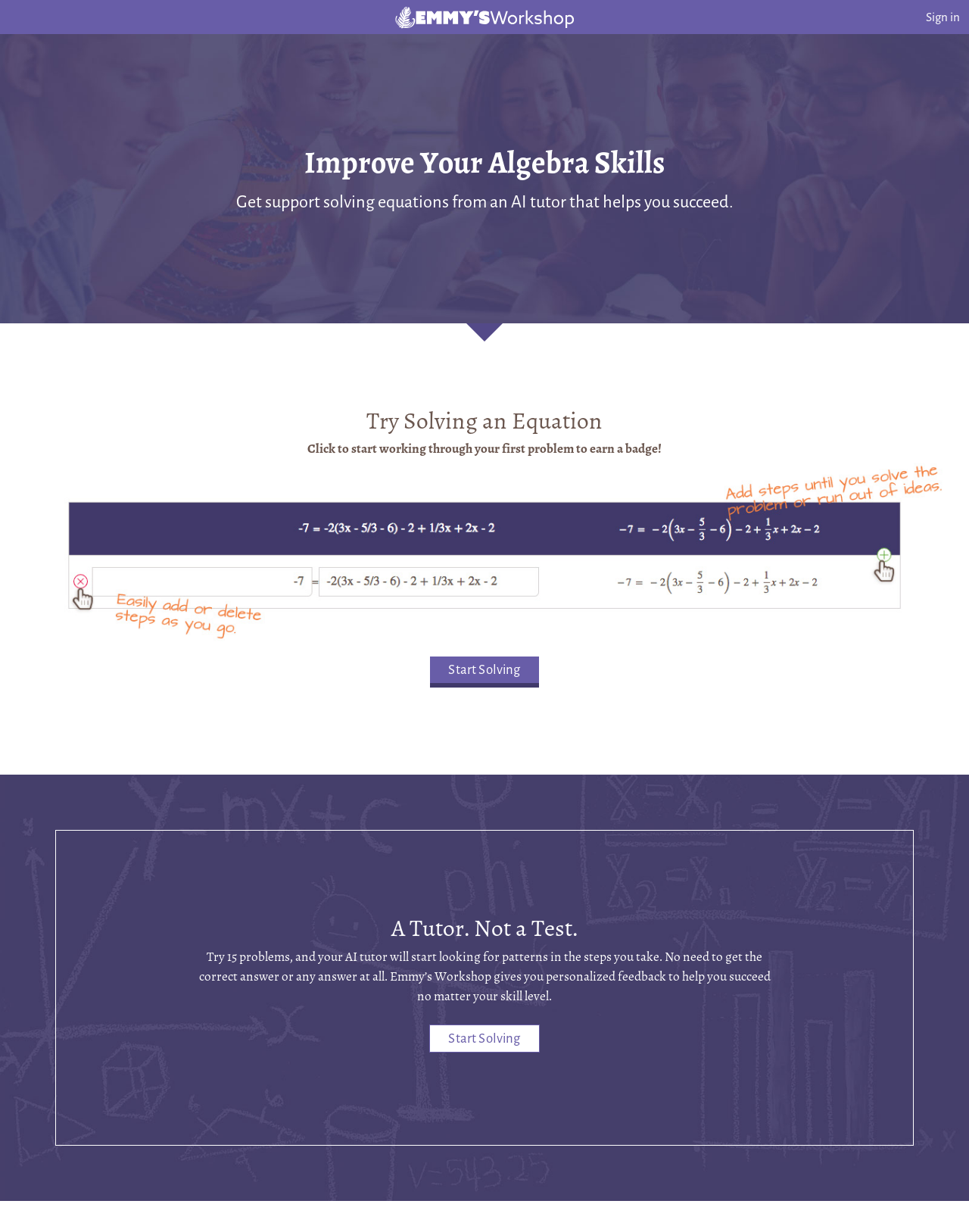What is the purpose of Emmy's Workshop?
Please give a detailed and elaborate explanation in response to the question.

Based on the webpage, Emmy's Workshop is a platform that aims to improve users' algebra skills by providing personalized feedback from an AI tutor, regardless of their skill level.